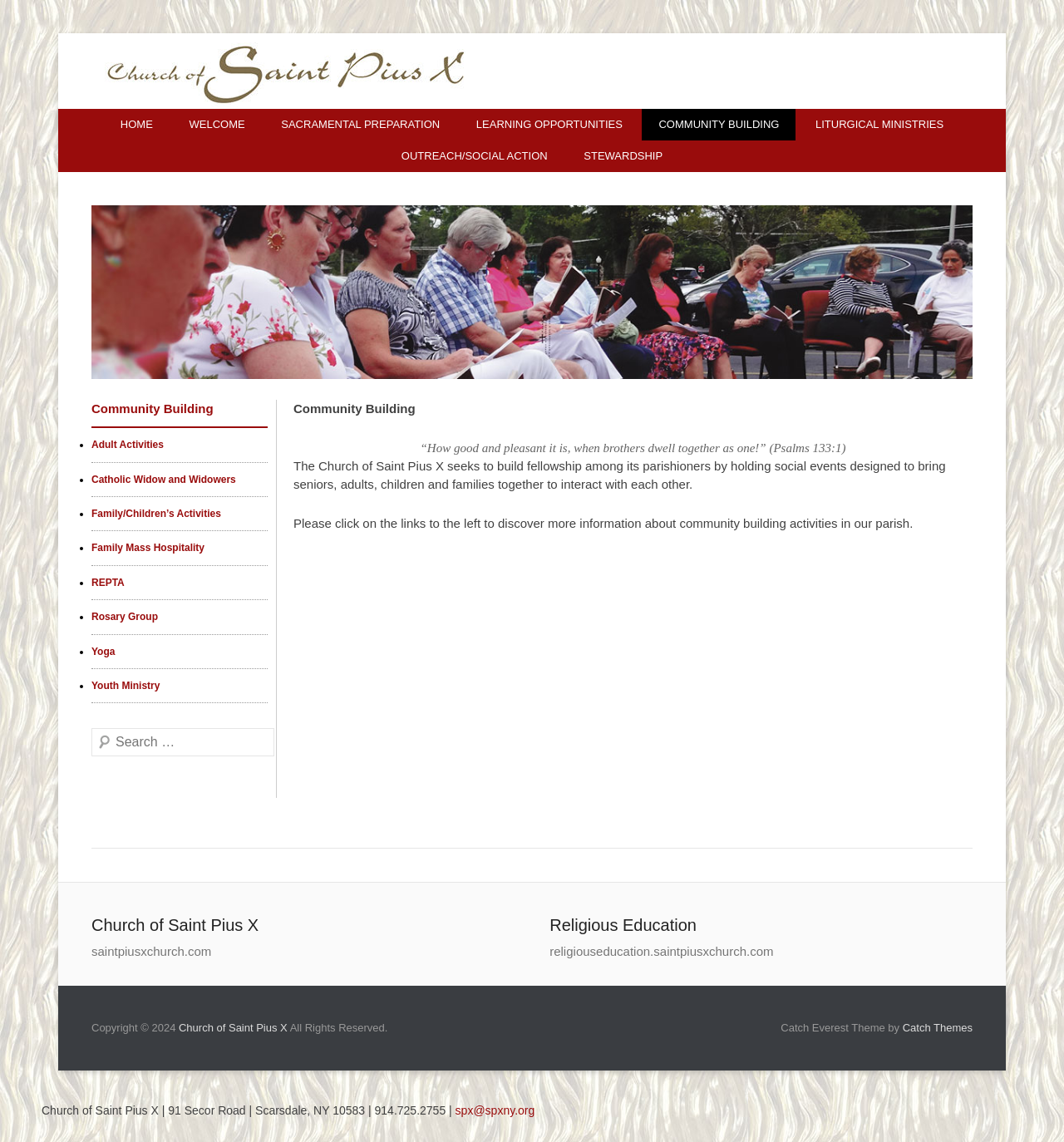Please identify the bounding box coordinates of the element that needs to be clicked to perform the following instruction: "Click on the 'Youth Ministry' link".

[0.086, 0.595, 0.15, 0.605]